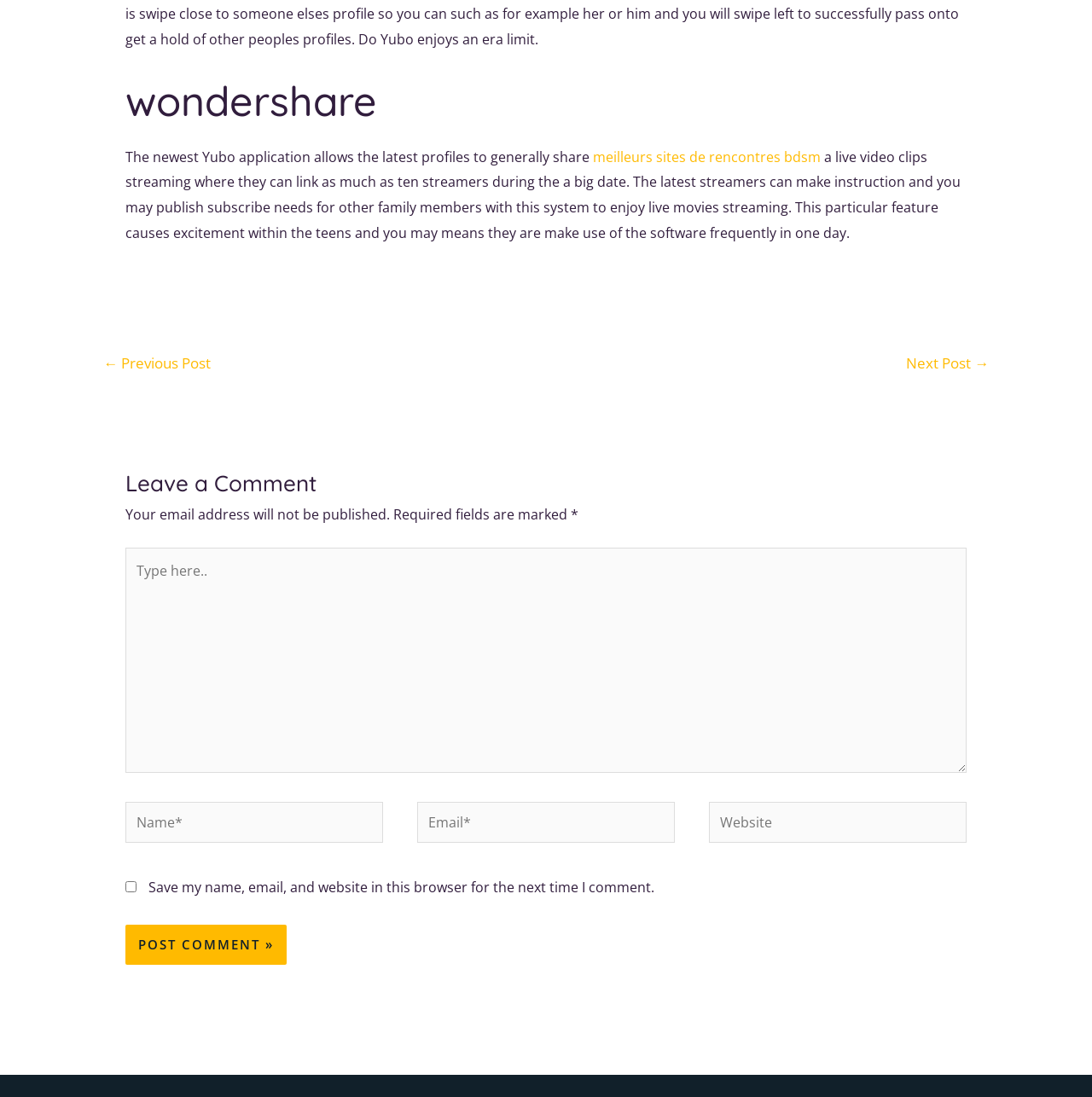Based on the element description "meilleurs sites de rencontres bdsm", predict the bounding box coordinates of the UI element.

[0.543, 0.134, 0.751, 0.151]